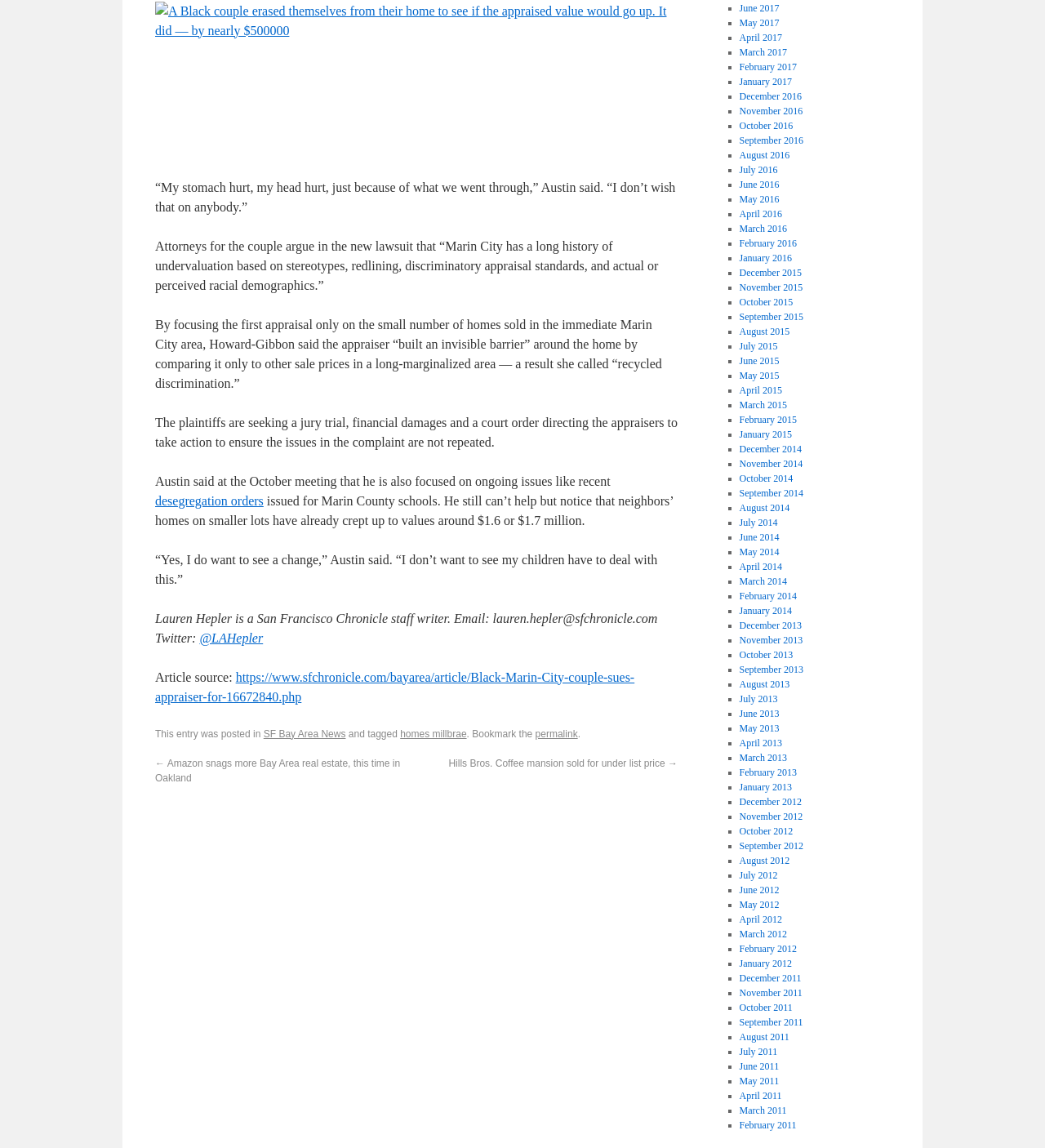Respond to the question below with a concise word or phrase:
What is the issue with the first appraisal, according to the couple's attorney?

It was based on a limited geographic area